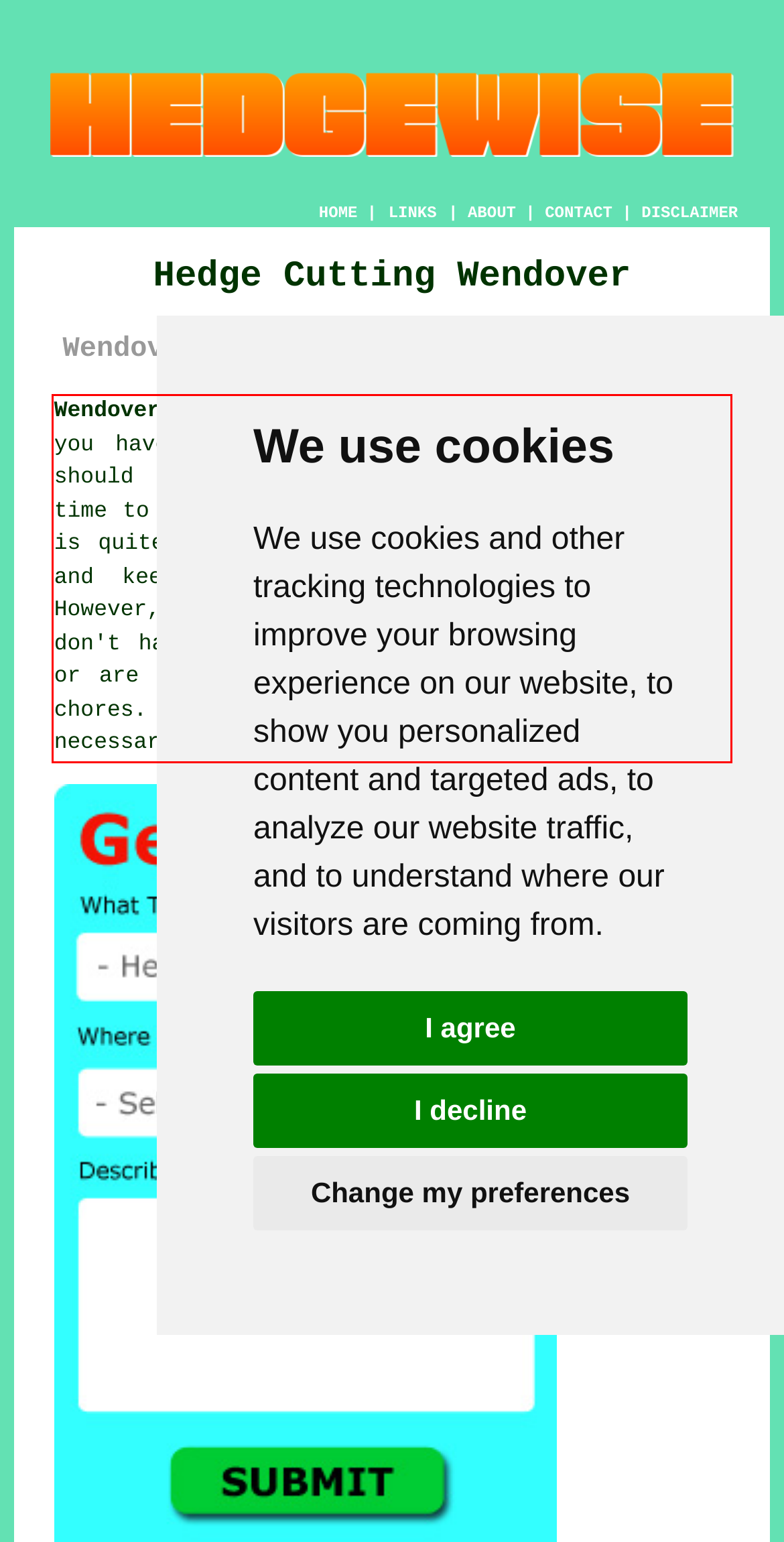Given a screenshot of a webpage, identify the red bounding box and perform OCR to recognize the text within that box.

Wendover Hedge Cutting Contractors (HP22): When you have hedges in your garden in Wendover you should keep them trimmed. If you've got enough time to do it and the right tools for the job, it is quite possible for you to cut your own hedges and keep them looking in tip top condition. However, most property owners in Wendover simply don't have the time for this type of maintenance or are not capable of, or fit enough to do such chores. It's in cases like this when it might be necessary to call in the professionals.